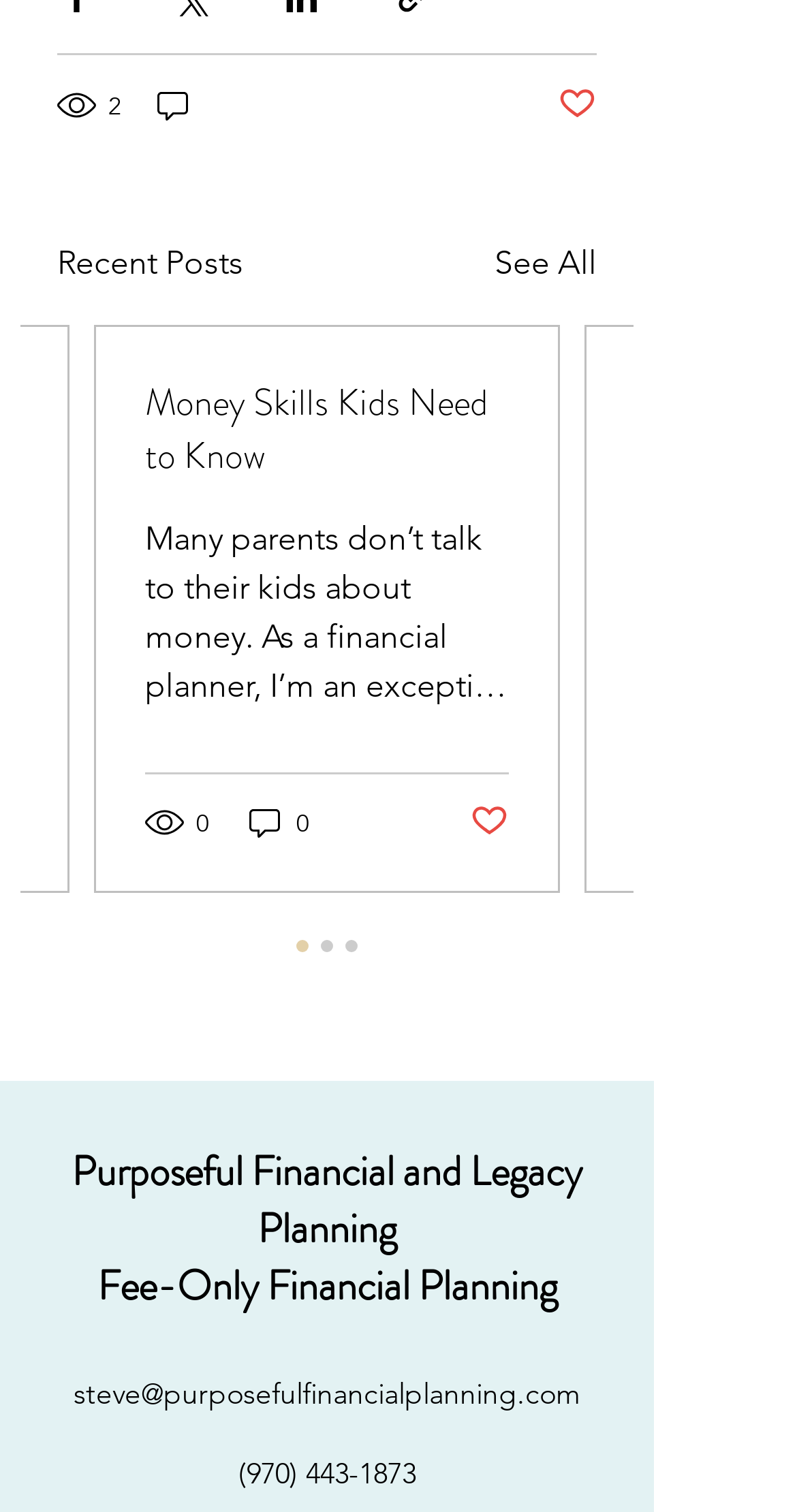How many views does the latest post have?
Offer a detailed and full explanation in response to the question.

I found the generic element with the text '0 views' inside the article element, which indicates that the latest post has 0 views.